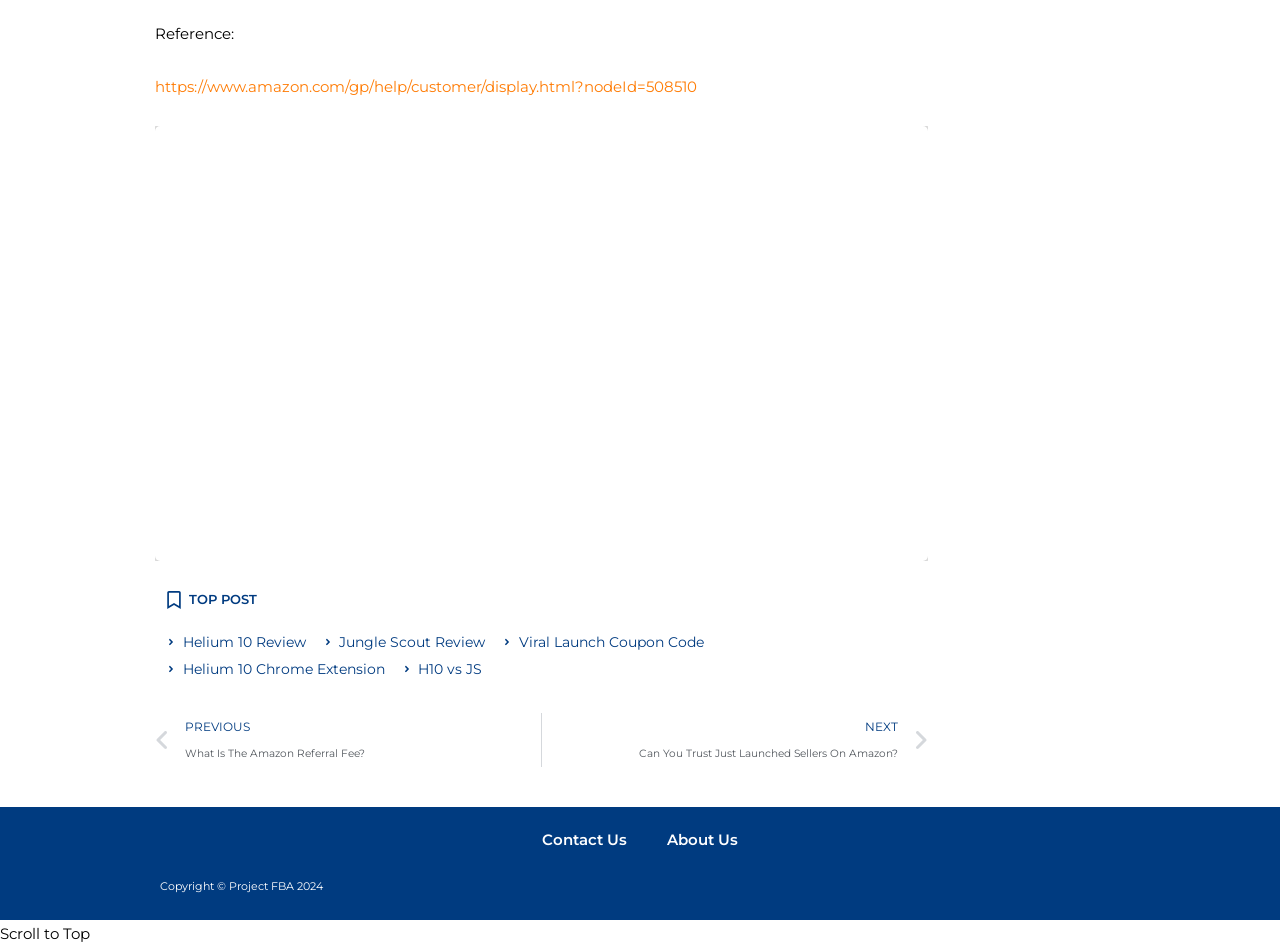What is the copyright year?
Using the screenshot, give a one-word or short phrase answer.

2024